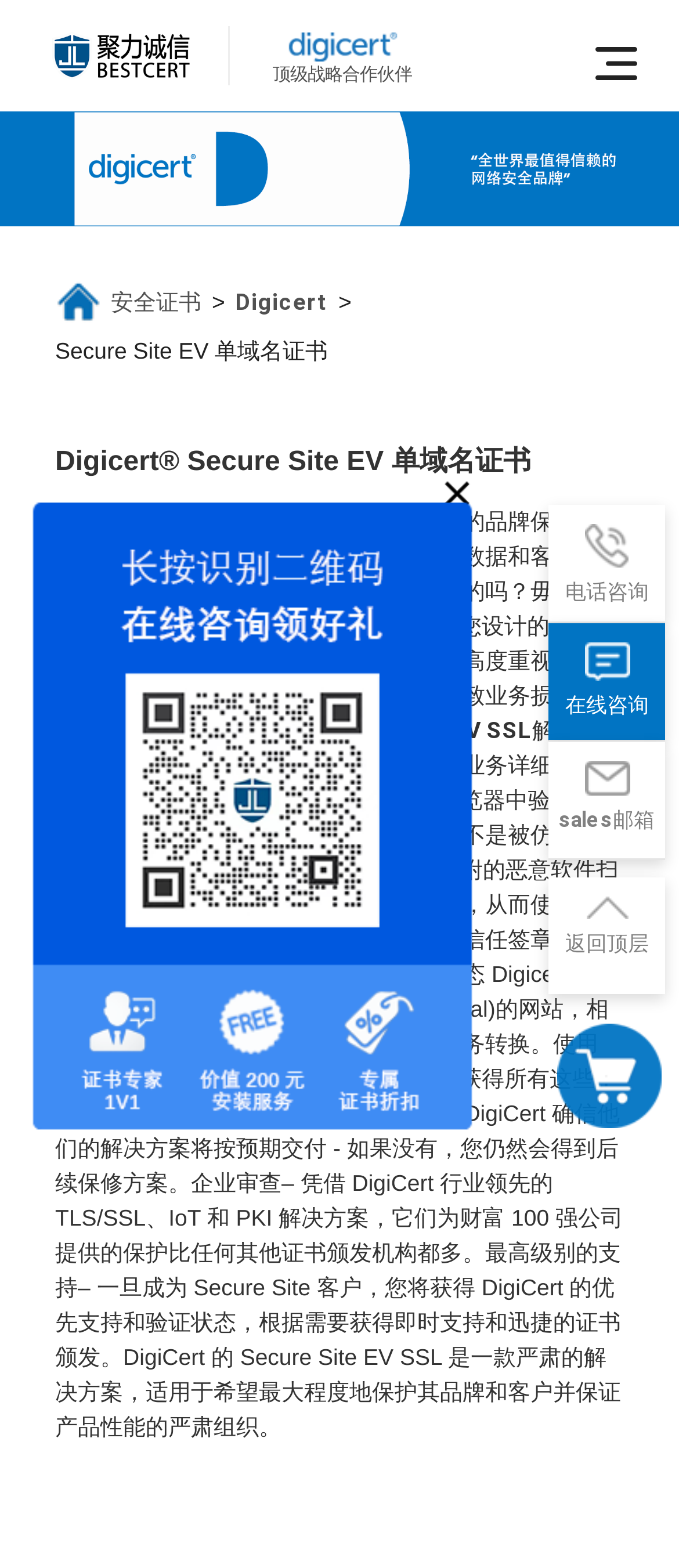Please specify the bounding box coordinates of the clickable region necessary for completing the following instruction: "Click the Toggle navigation button". The coordinates must consist of four float numbers between 0 and 1, i.e., [left, top, right, bottom].

[0.821, 0.653, 0.974, 0.719]